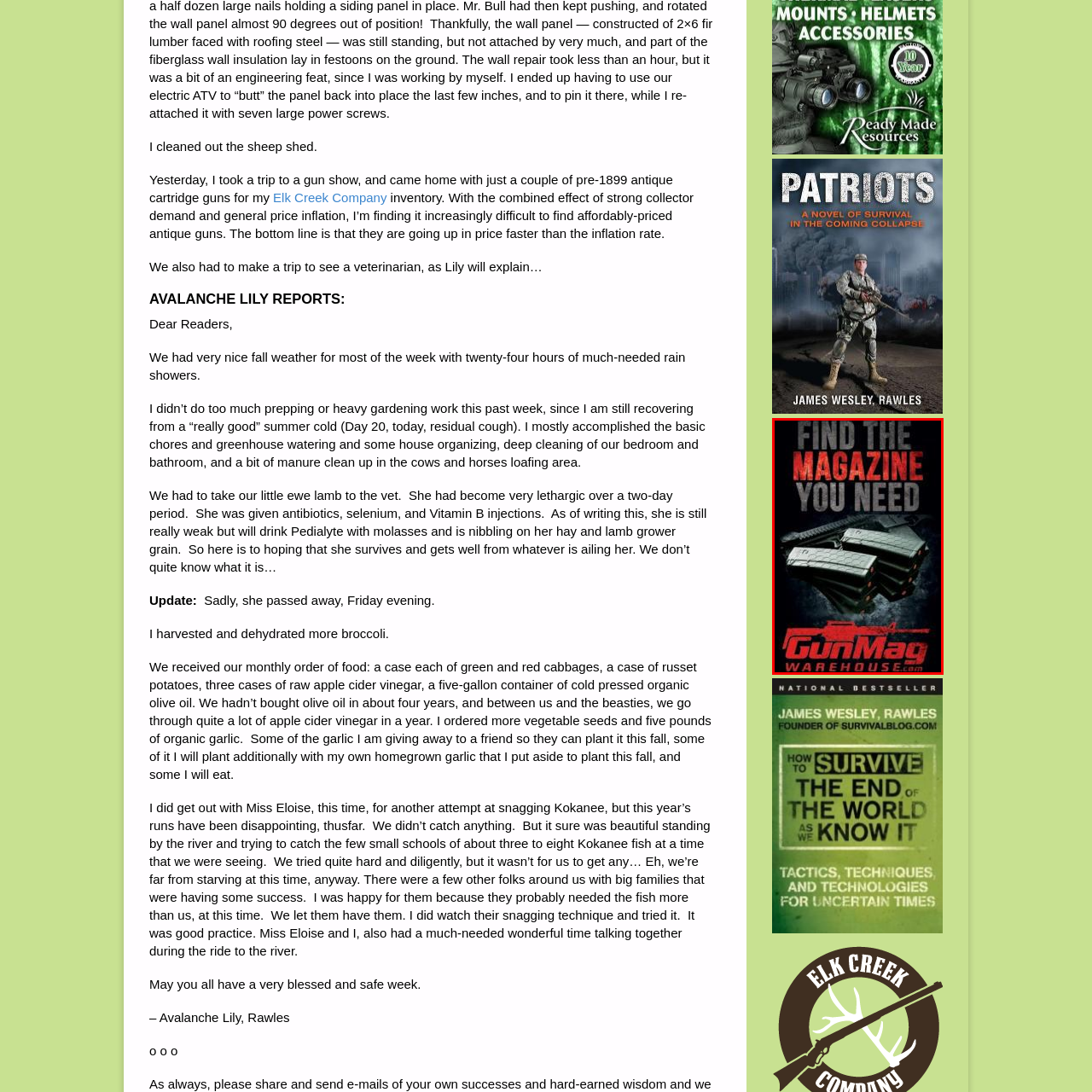Offer a detailed account of what is shown inside the red bounding box.

This promotional image for GunMag Warehouse features a striking black background with the bold white and red text reading, "FIND THE MAGAZINE YOU NEED." The text emphasizes urgency and directness, appealing to firearm enthusiasts looking for specific magazine types. Below the text, there are several dark, textured magazines stacked prominently, showcasing the products that GunMag Warehouse specializes in. The bottom of the image features the company's logo and website link, "GunMag Warehouse.com," in bright red, further enhancing visibility and brand recognition. The overall design conveys a sense of reliability and expertise in firearm accessories.